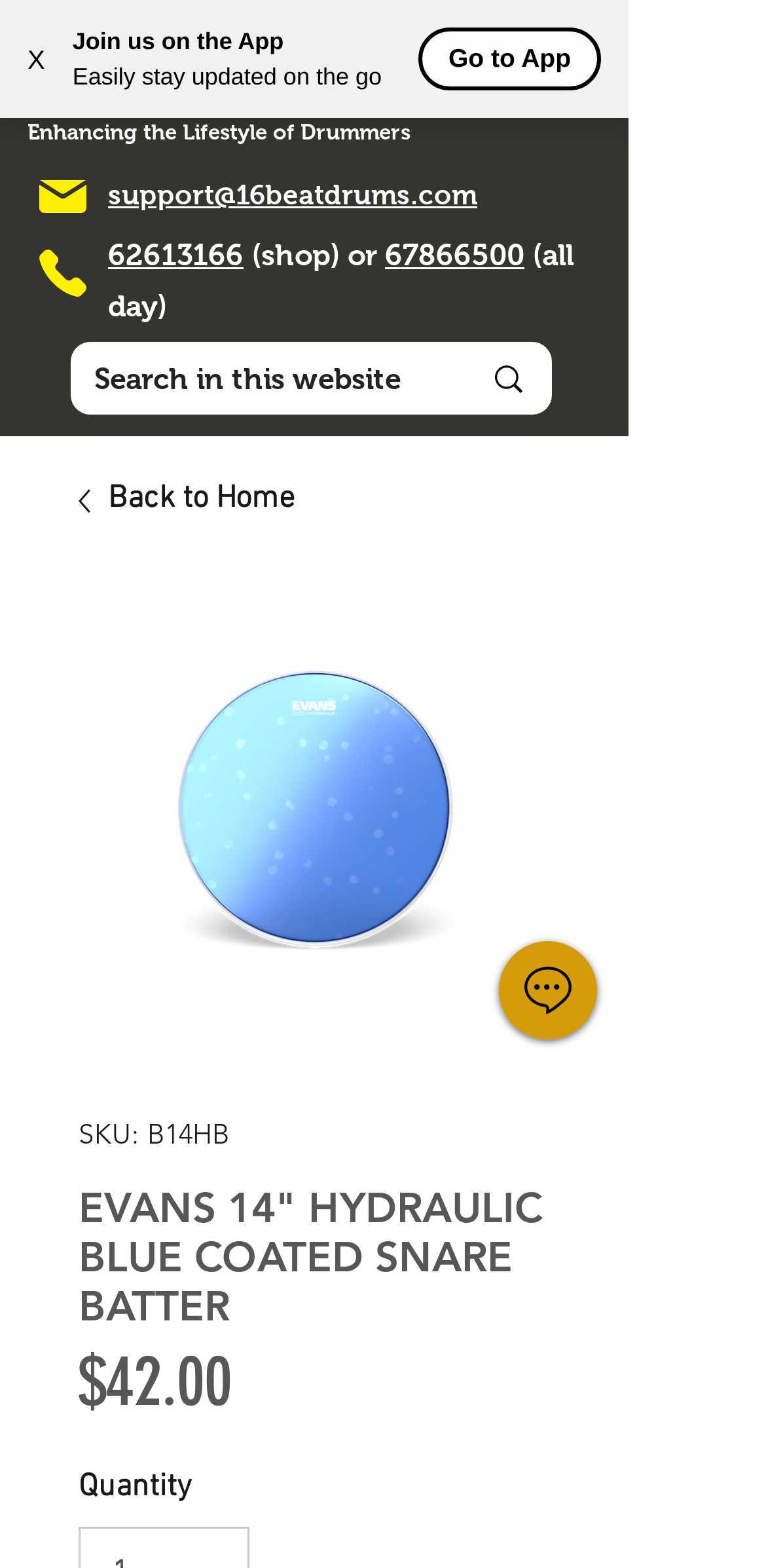Explain in detail what you observe on this webpage.

This webpage appears to be a product page for a drumming-related item, specifically the "EVANS 14" HYDRAULIC BLUE COATED SNARE BATTER". At the top left corner, there is a button to close the current window, and next to it, a text "Join us on the App" with a brief description "Easily stay updated on the go". 

On the top right corner, there is a link to the cart with 0 items, accompanied by an SVG icon. Below it, there is a link to the website's homepage, "16 Beat Drums Best Drum Shop in Singapore", with an associated image. 

In the middle of the top section, there is a search bar with a magnifying glass icon and a placeholder text "Search in this website". 

To the right of the search bar, there is a link to the user's profile, labeled as "User". 

Below the top section, there is a slideshow gallery with an image and navigation buttons. 

On the bottom left corner, there is a section with contact information, including an email address, phone numbers, and operating hours. 

On the bottom right corner, there is a button to open the navigation menu. 

The main content of the page is dedicated to the product, with a large image of the "EVANS 14" HYDRAULIC BLUE COATED SNARE BATTER" and detailed information, including the product name, SKU, price, and quantity. There is also a "Back to Home" link with an associated image. 

Finally, at the bottom of the page, there is a chat button with an associated image.